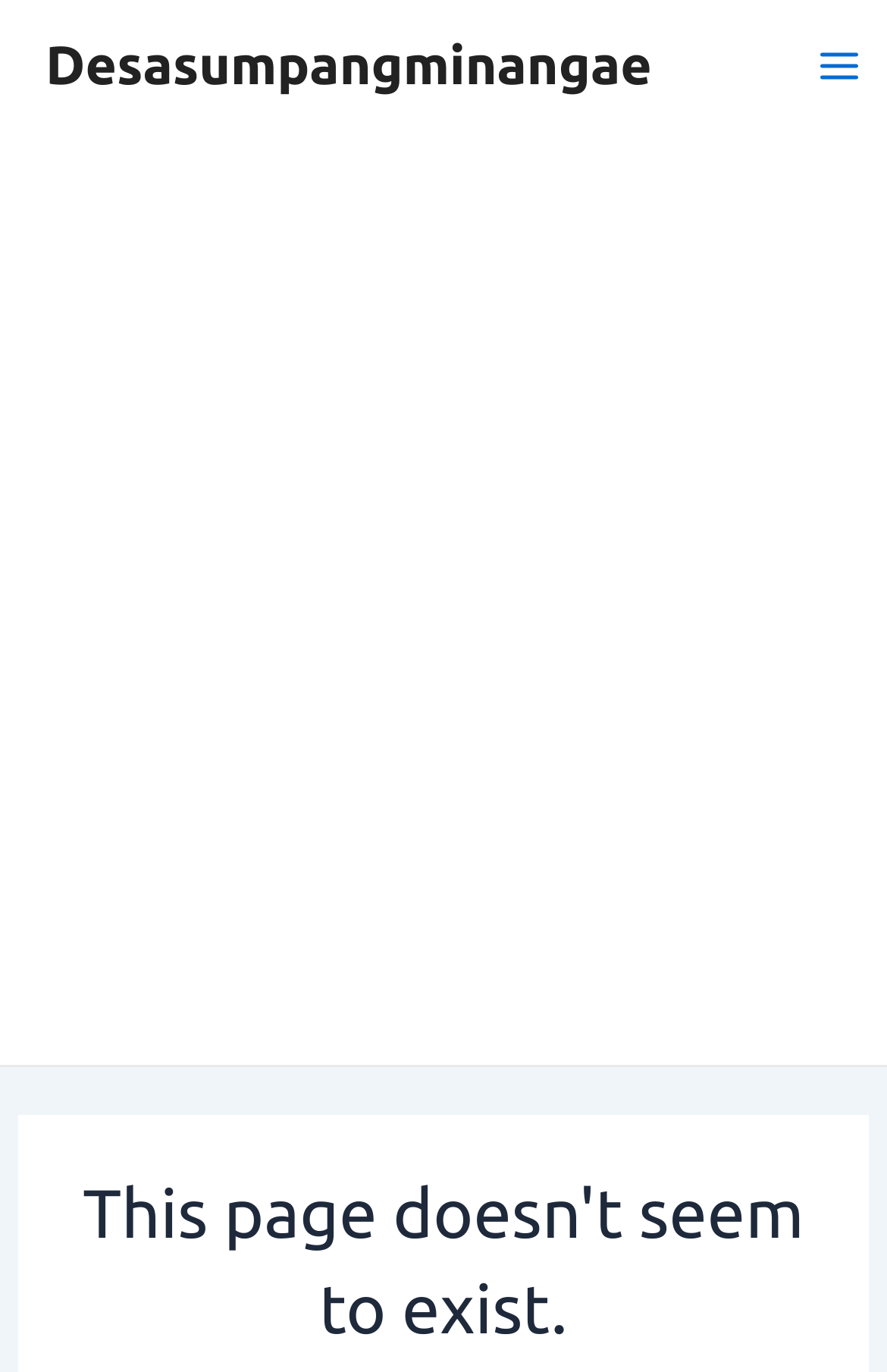What is the content of the link?
Please describe in detail the information shown in the image to answer the question.

The link has a text content of 'Desasumpangminangae' which suggests that it is a link to a webpage or resource with that name.